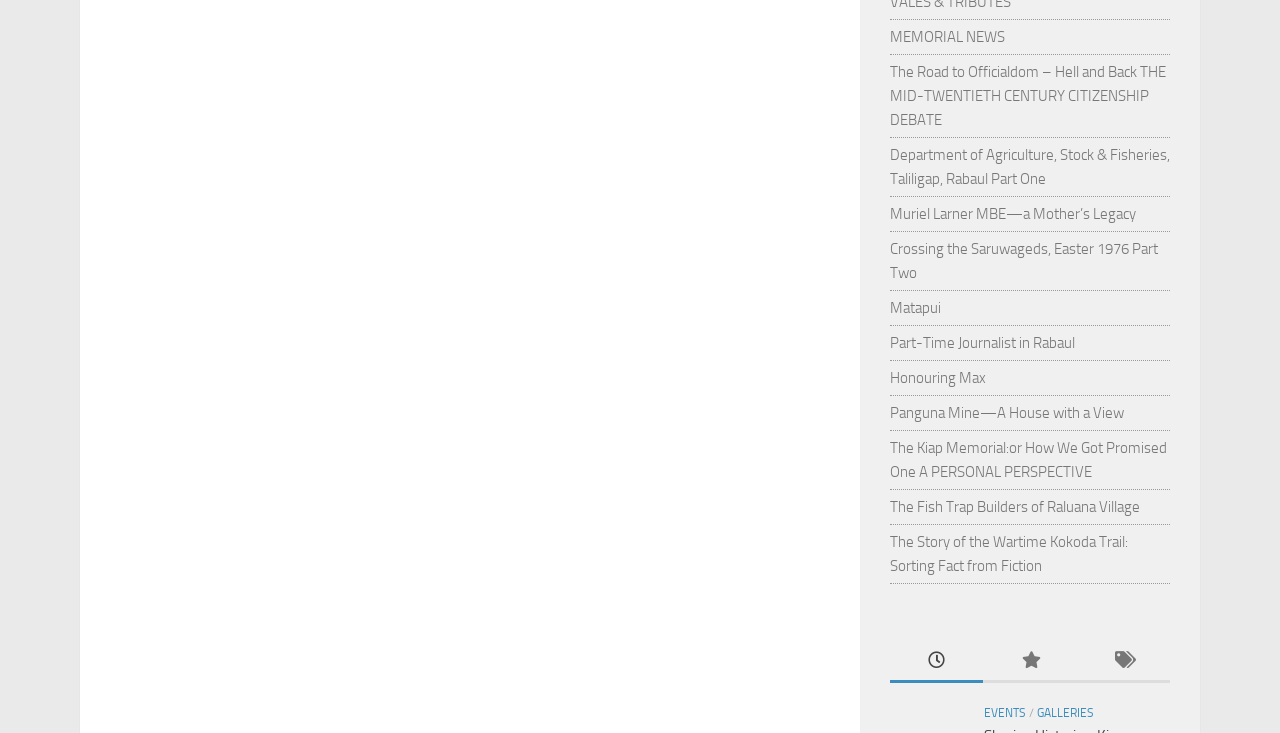Show the bounding box coordinates for the element that needs to be clicked to execute the following instruction: "search with the magnifying glass icon". Provide the coordinates in the form of four float numbers between 0 and 1, i.e., [left, top, right, bottom].

[0.841, 0.873, 0.914, 0.932]